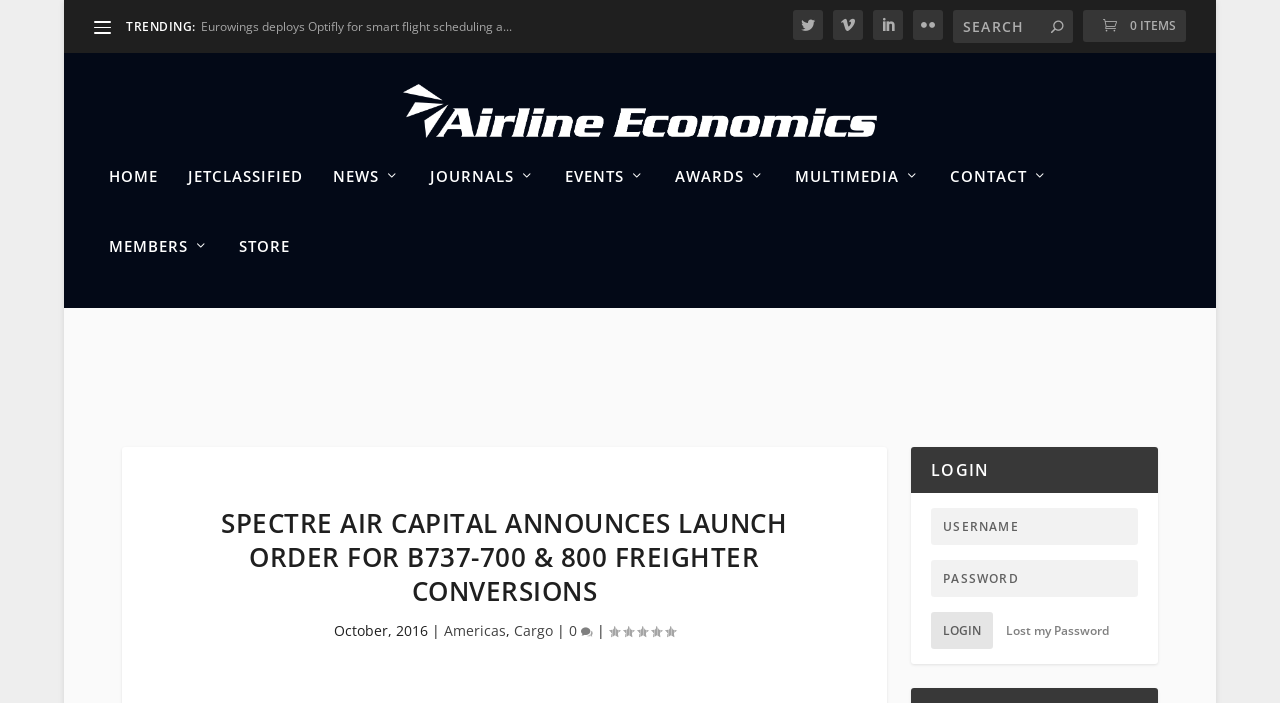What is the topic of the news article?
Look at the image and answer the question with a single word or phrase.

B737-700 & 800 Freighter Conversions